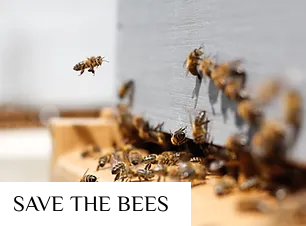Describe every important feature and element in the image comprehensively.

The image features a close-up of a bustling beehive, showcasing bees actively flying in and out. It highlights the essential role that bees play in our ecosystem, particularly in pollination. Accompanying the image is the bold message "SAVE THE BEES," emphasizing the urgency of protecting these vital creatures. This campaign supports The Xerces Society, an organization dedicated to conserving wildlife, particularly pollinators and their habitats, with a commitment of 1% of profits donated to their cause. The visual encourages viewers to recognize the importance of bees and the need for conservation efforts.